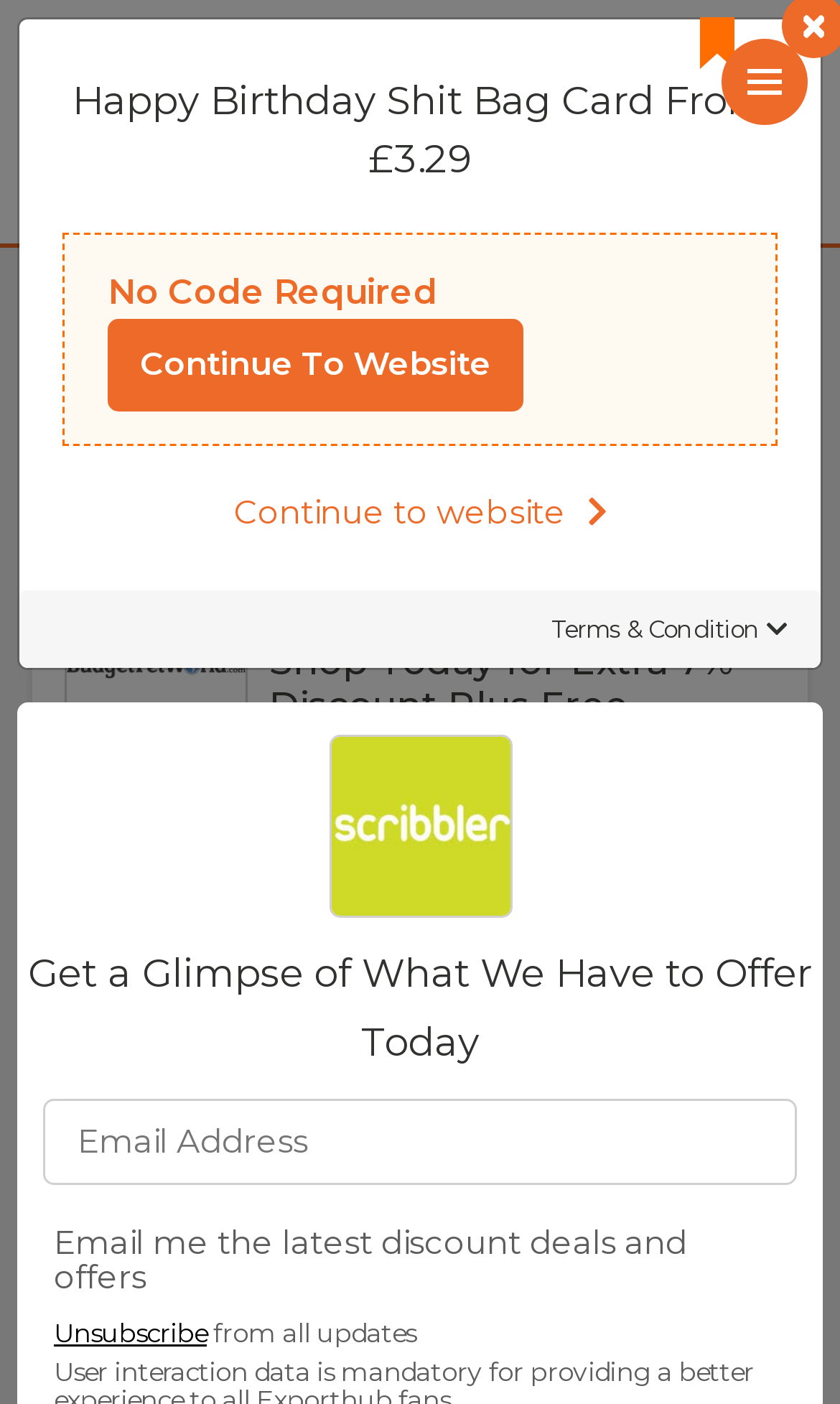Highlight the bounding box coordinates of the element that should be clicked to carry out the following instruction: "View the Categories page". The coordinates must be given as four float numbers ranging from 0 to 1, i.e., [left, top, right, bottom].

[0.115, 0.228, 0.341, 0.258]